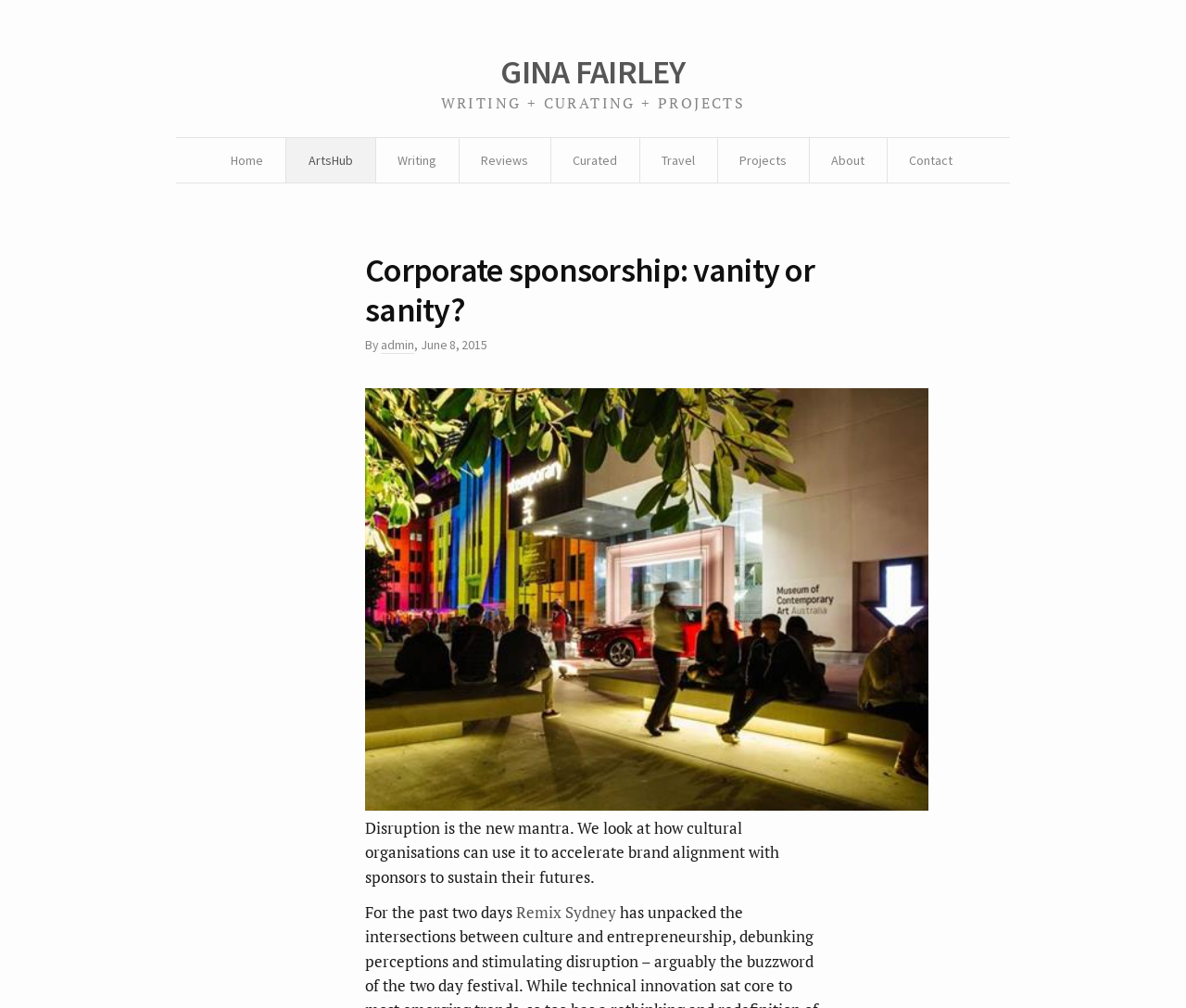Provide the bounding box coordinates of the area you need to click to execute the following instruction: "Go to the home page".

[0.194, 0.137, 0.221, 0.181]